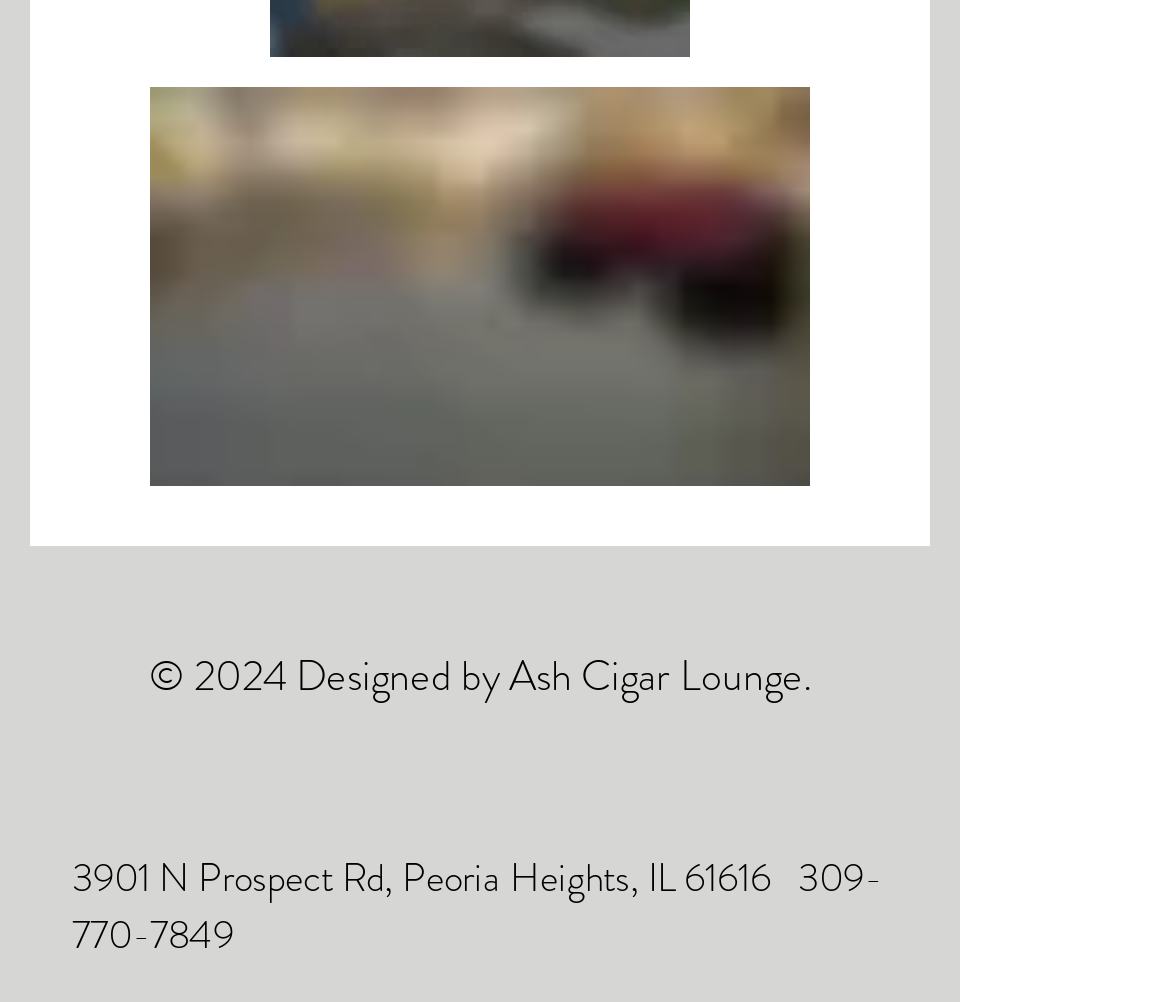Identify the bounding box coordinates for the UI element described by the following text: "aria-label="Facebook"". Provide the coordinates as four float numbers between 0 and 1, in the format [left, top, right, bottom].

[0.341, 0.574, 0.39, 0.631]